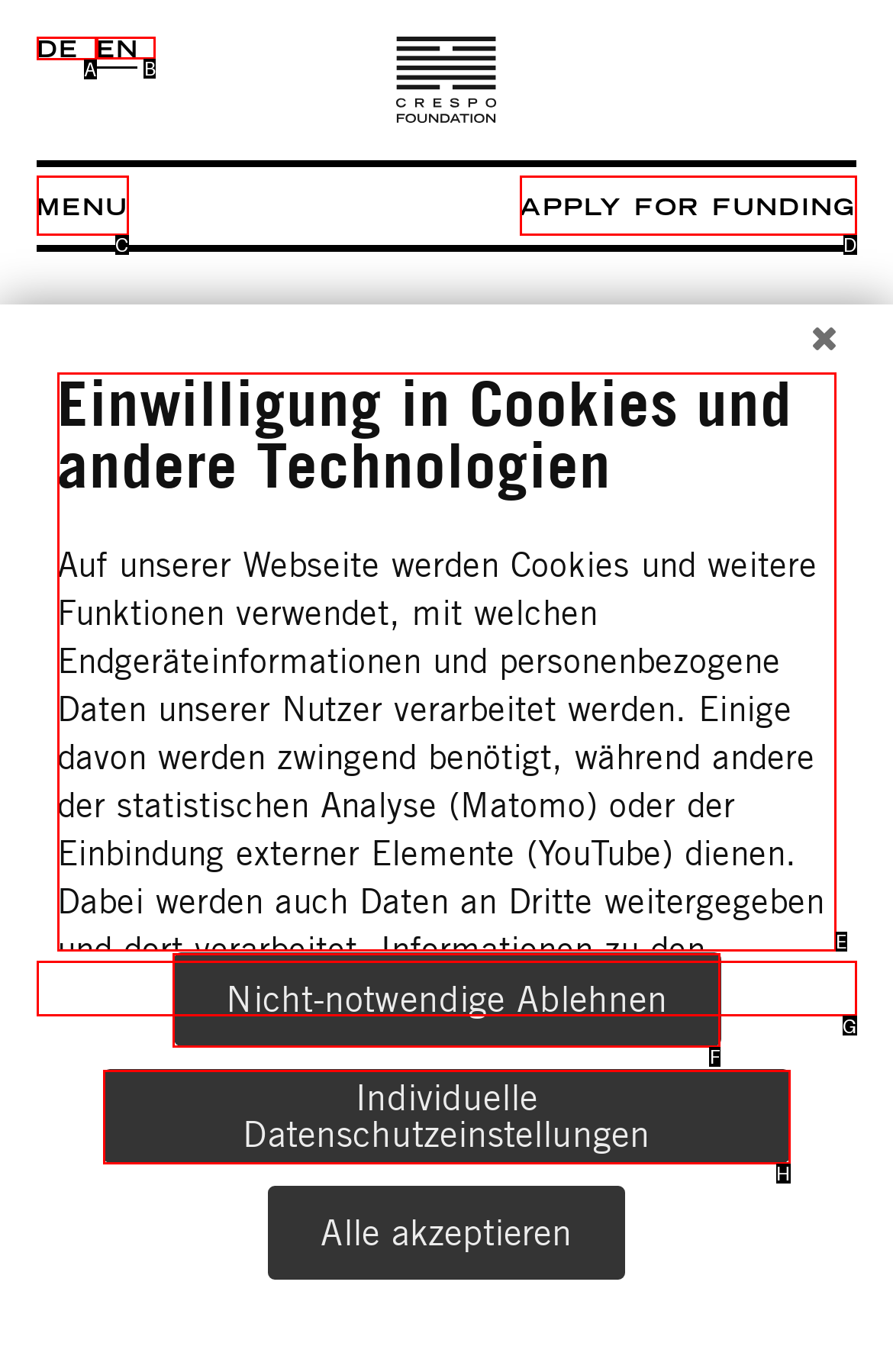Tell me which option I should click to complete the following task: Switch to English Answer with the option's letter from the given choices directly.

B